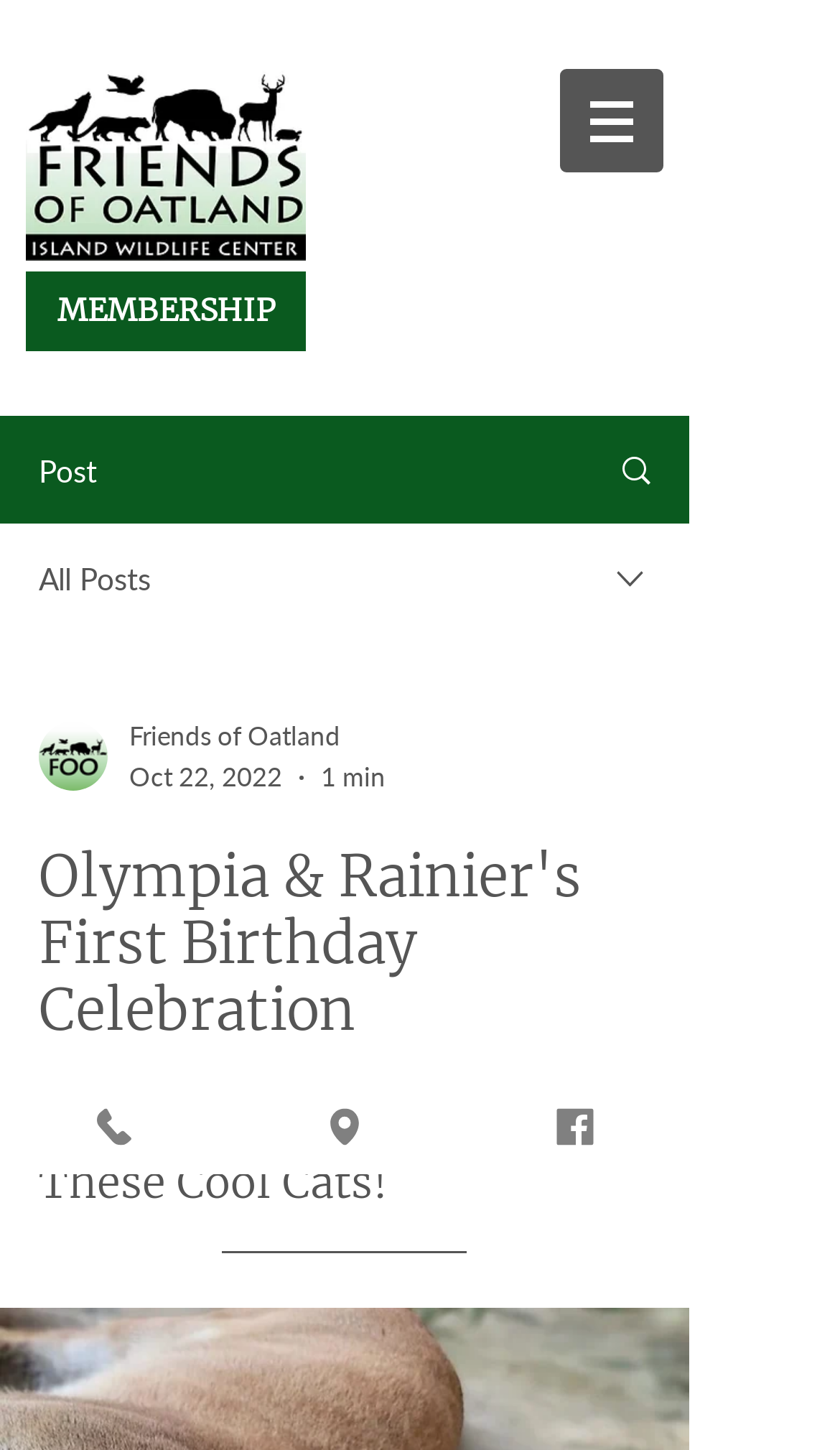Provide the bounding box coordinates of the HTML element this sentence describes: "MEMBERSHIP". The bounding box coordinates consist of four float numbers between 0 and 1, i.e., [left, top, right, bottom].

[0.031, 0.187, 0.364, 0.242]